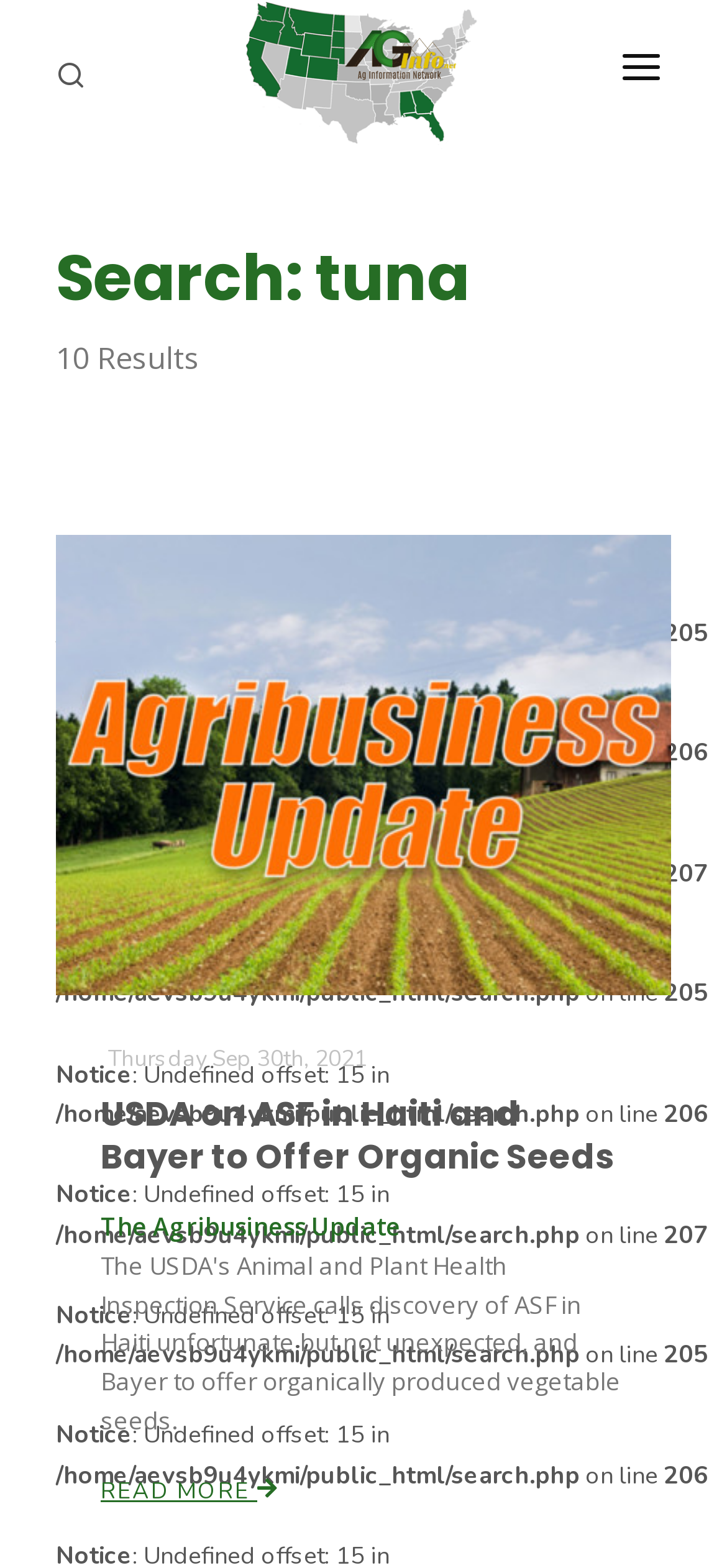Give an in-depth explanation of the webpage layout and content.

The webpage is titled "AG INFORMATION NETWORK OF THE WEST" and features a logo at the top center, with a search box to its right. Below the logo, there are several links to different sections of the website, including "PROGRAMS", "ABOUT US", "REPORTERS", "ADVERTISE", and "AGENCY PLANNING TOOL".

On the left side of the page, there is a list of links to various news articles, including "Farm of the Future", "California Ag Today", and "The Agribusiness Update". Each of these links has a corresponding image to its right.

In the main content area, there is a search result page with a heading "Search: tuna" at the top. Below this heading, there are 10 search results, each with a title, a brief description, and a "READ MORE" link. The first search result is "USDA on ASF in Haiti and Bayer to Offer Organic Seeds", which has an image to its right.

At the bottom of the page, there are several error messages and notices, including "Notice: Undefined offset: 15 in /home/aevsb9u4ykmi/public_html/search.php on line 205". These messages are likely related to the website's backend functionality and are not intended for the user to see.

Overall, the webpage appears to be a news and information website focused on agriculture and related topics, with a search function and various links to different sections and articles.